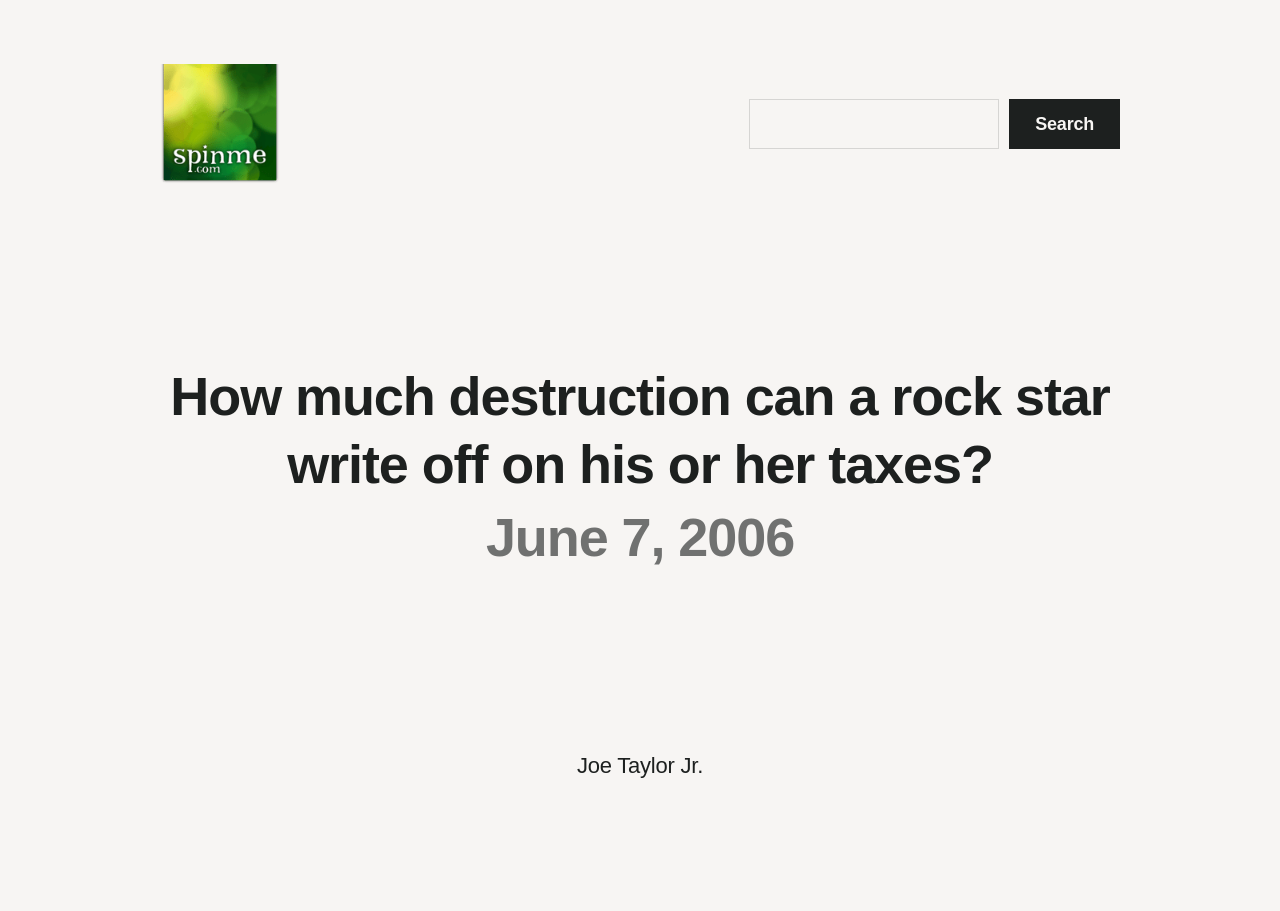Please locate the UI element described by "Search" and provide its bounding box coordinates.

[0.789, 0.108, 0.875, 0.164]